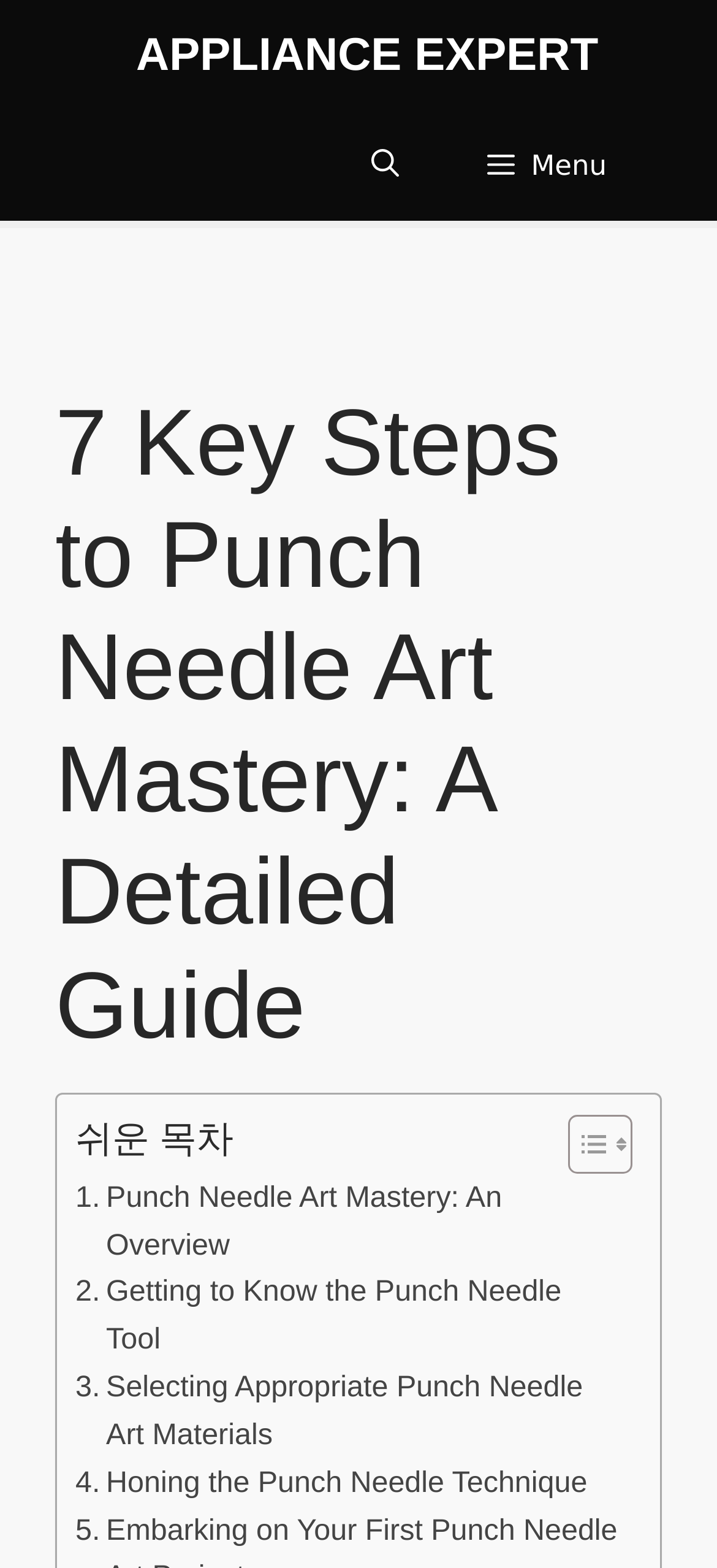Give a one-word or one-phrase response to the question: 
How many steps are involved in Punch Needle Art Mastery?

7